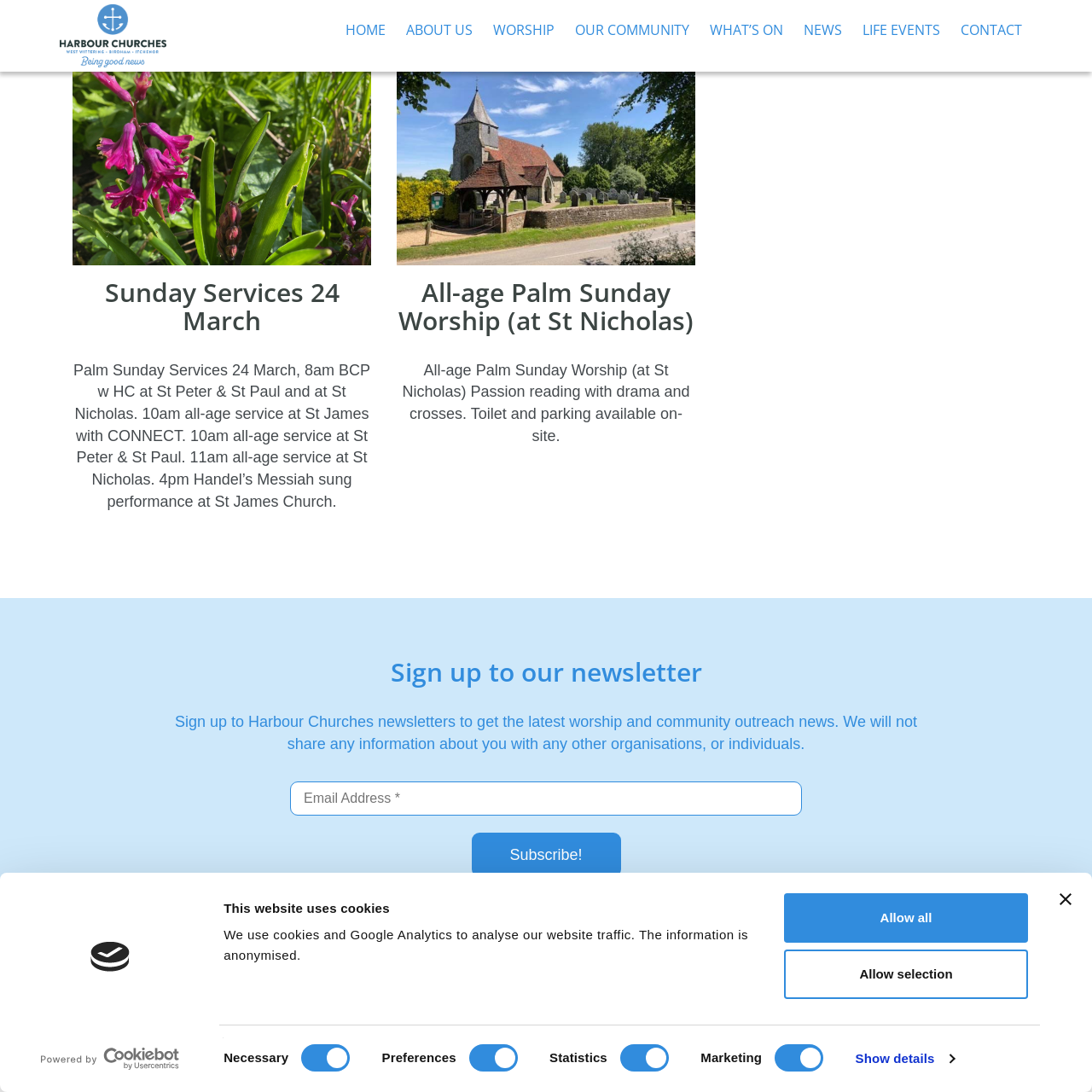Examine the screenshot and answer the question in as much detail as possible: What is the title of the first event listed?

I looked at the list of events and found that the first one is titled 'Sunday Services 24 March', which is a link.